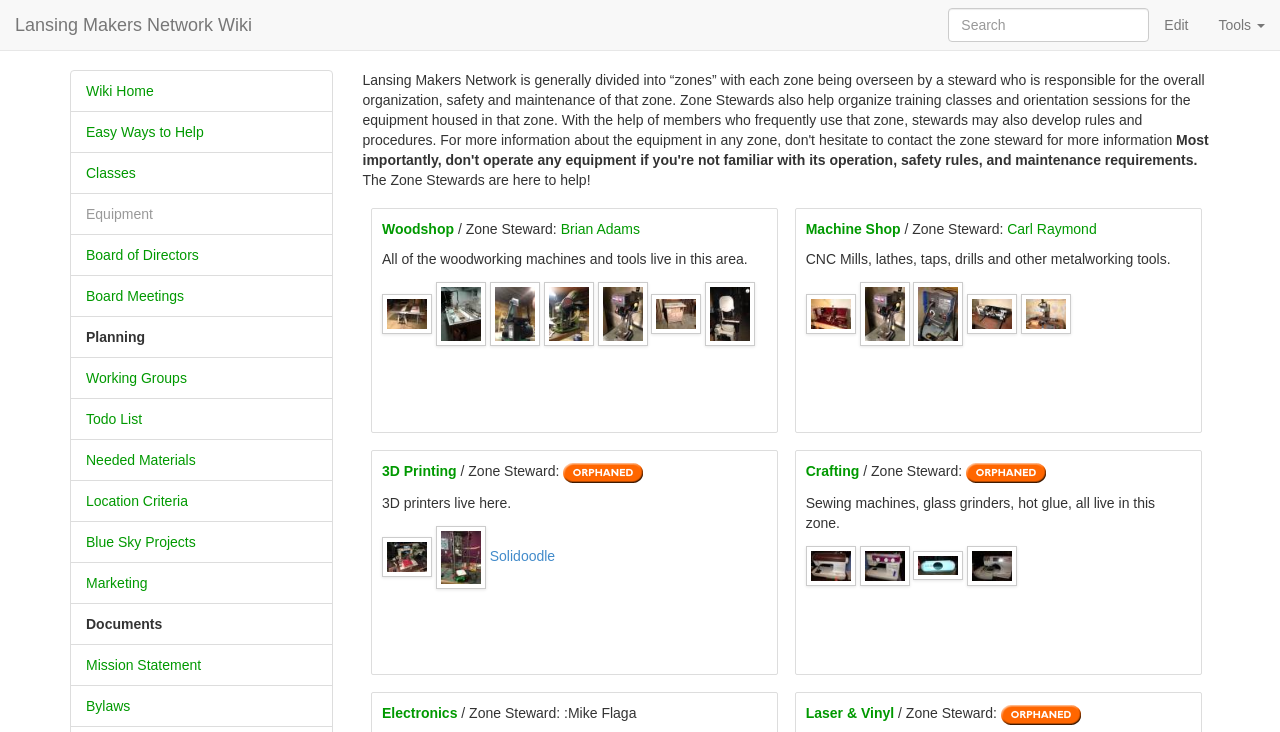Give a one-word or short phrase answer to this question: 
What is the name of the wiki?

Lansing Makers Network Wiki